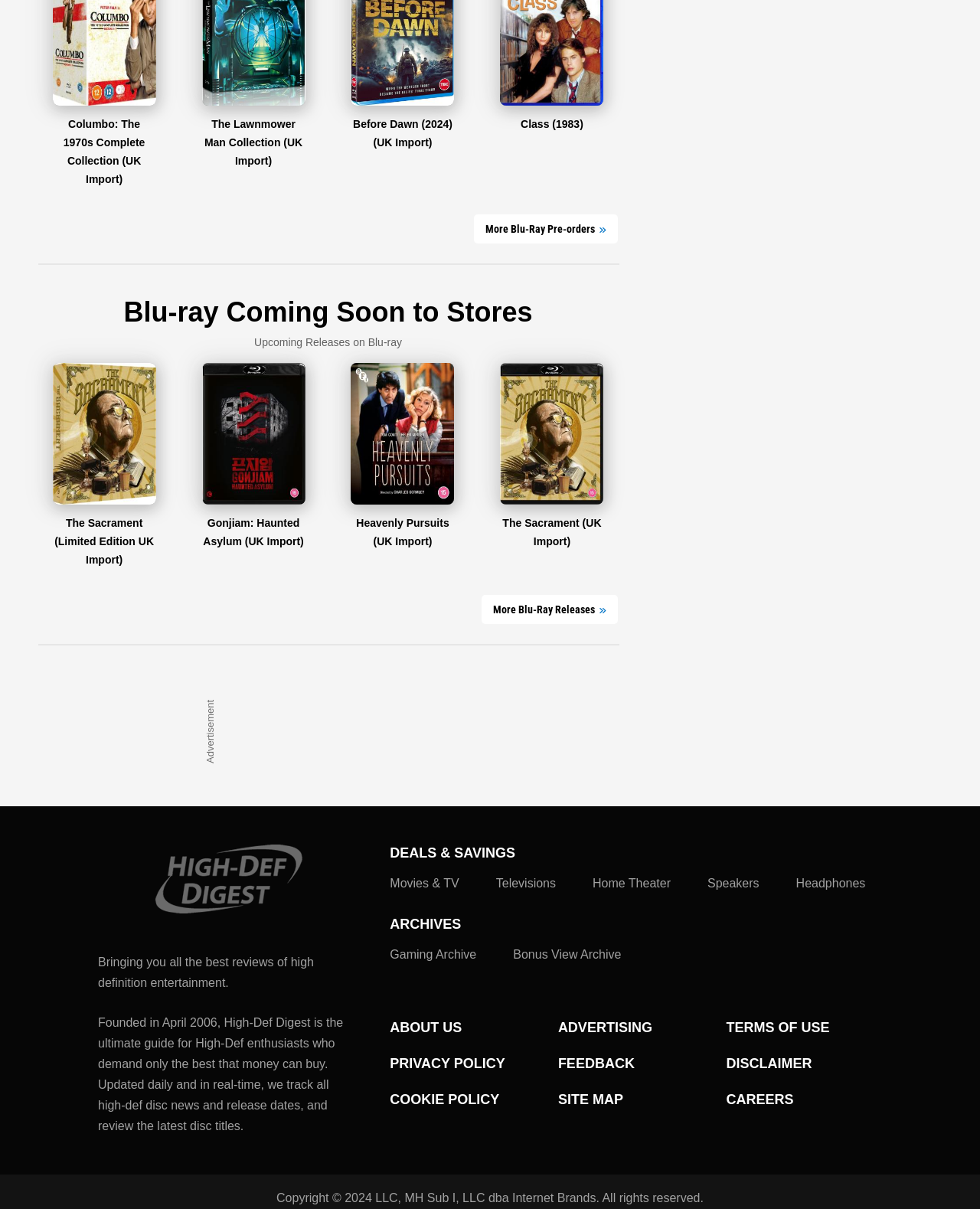Determine the bounding box for the described UI element: "Privacy Policy".

[0.398, 0.865, 0.515, 0.895]